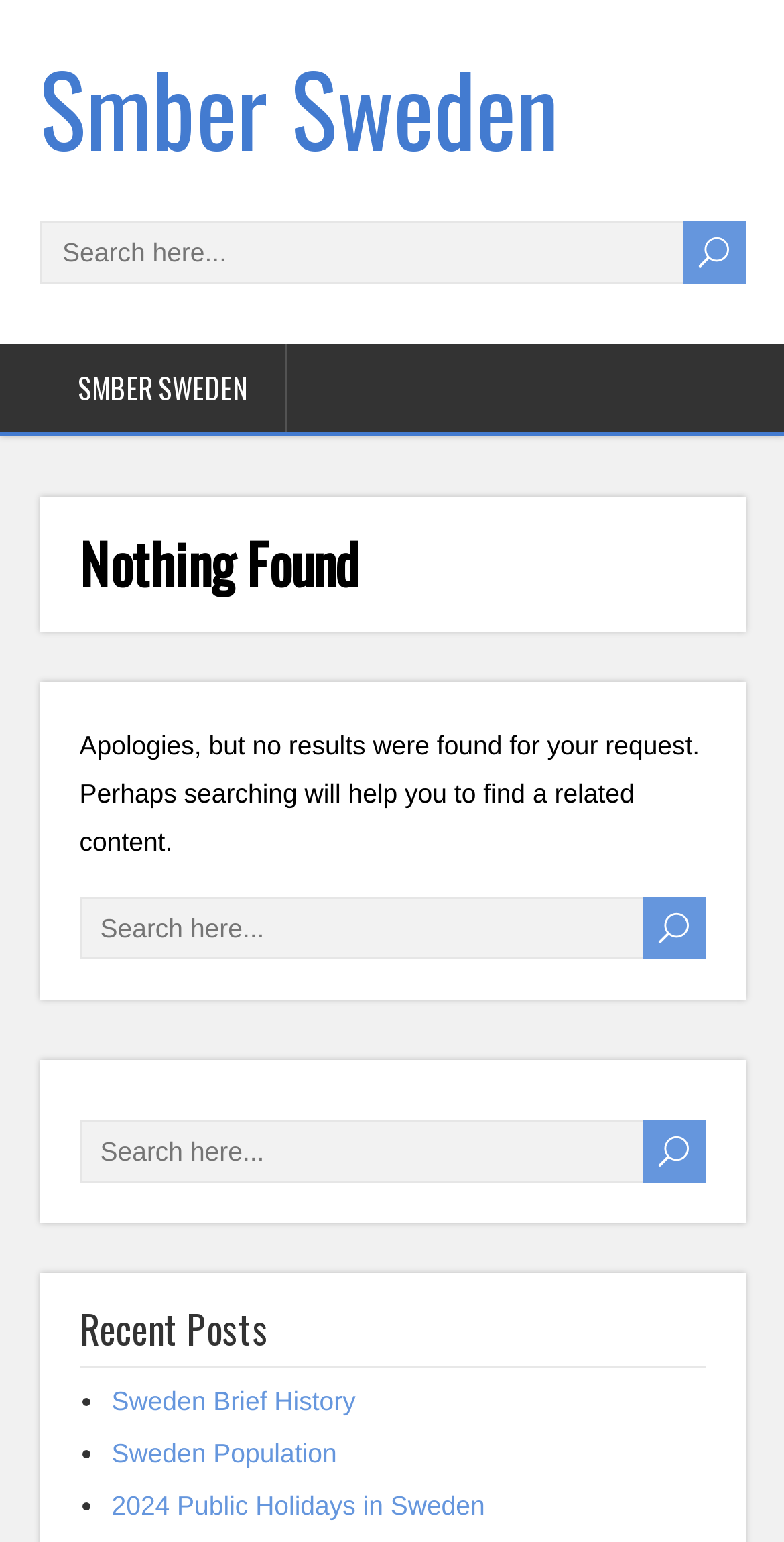Please identify the bounding box coordinates of the area that needs to be clicked to follow this instruction: "View Sweden Brief History".

[0.142, 0.899, 0.454, 0.918]